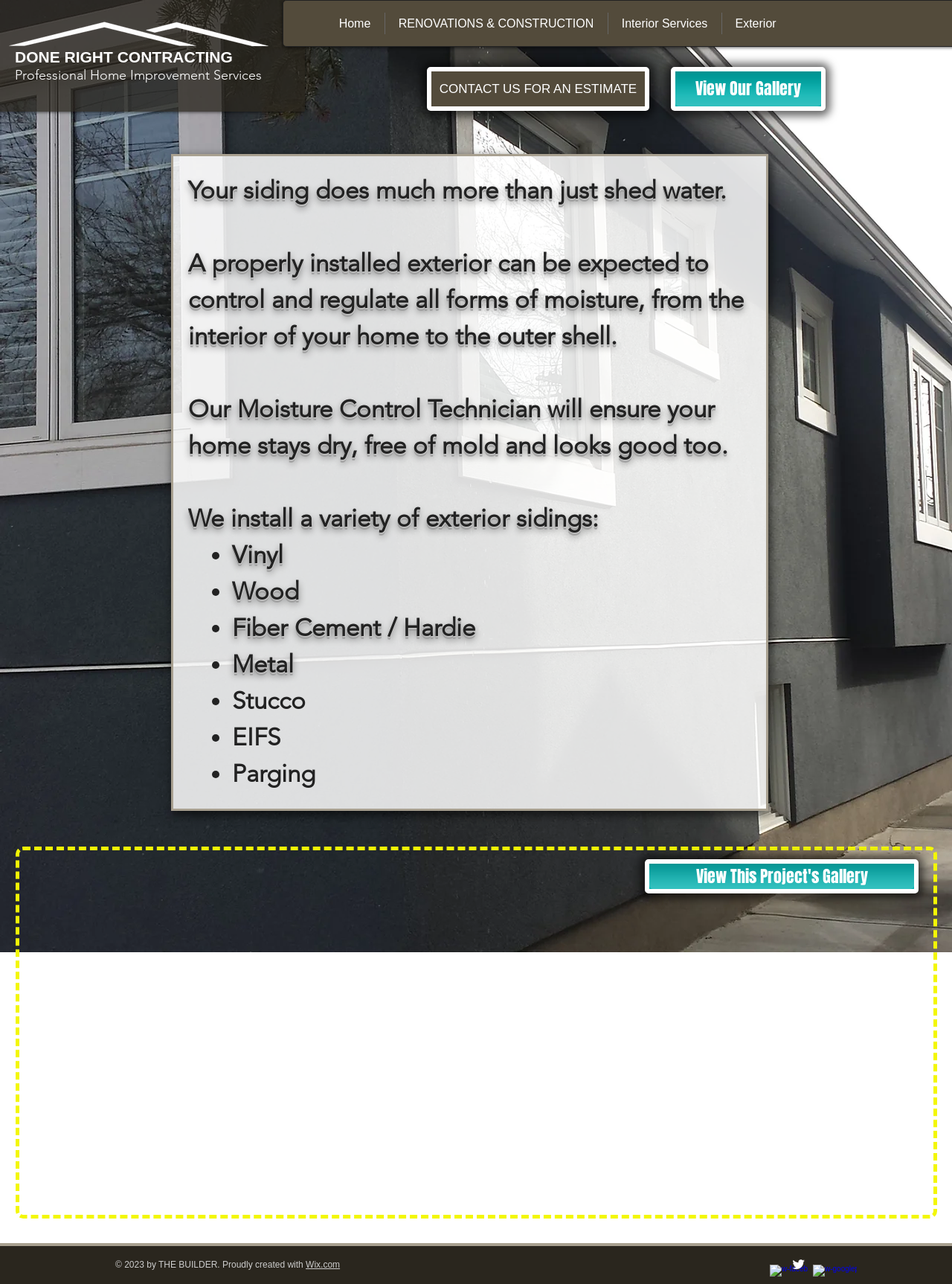Please pinpoint the bounding box coordinates for the region I should click to adhere to this instruction: "Click on 'CONTACT US FOR AN ESTIMATE'".

[0.448, 0.052, 0.682, 0.086]